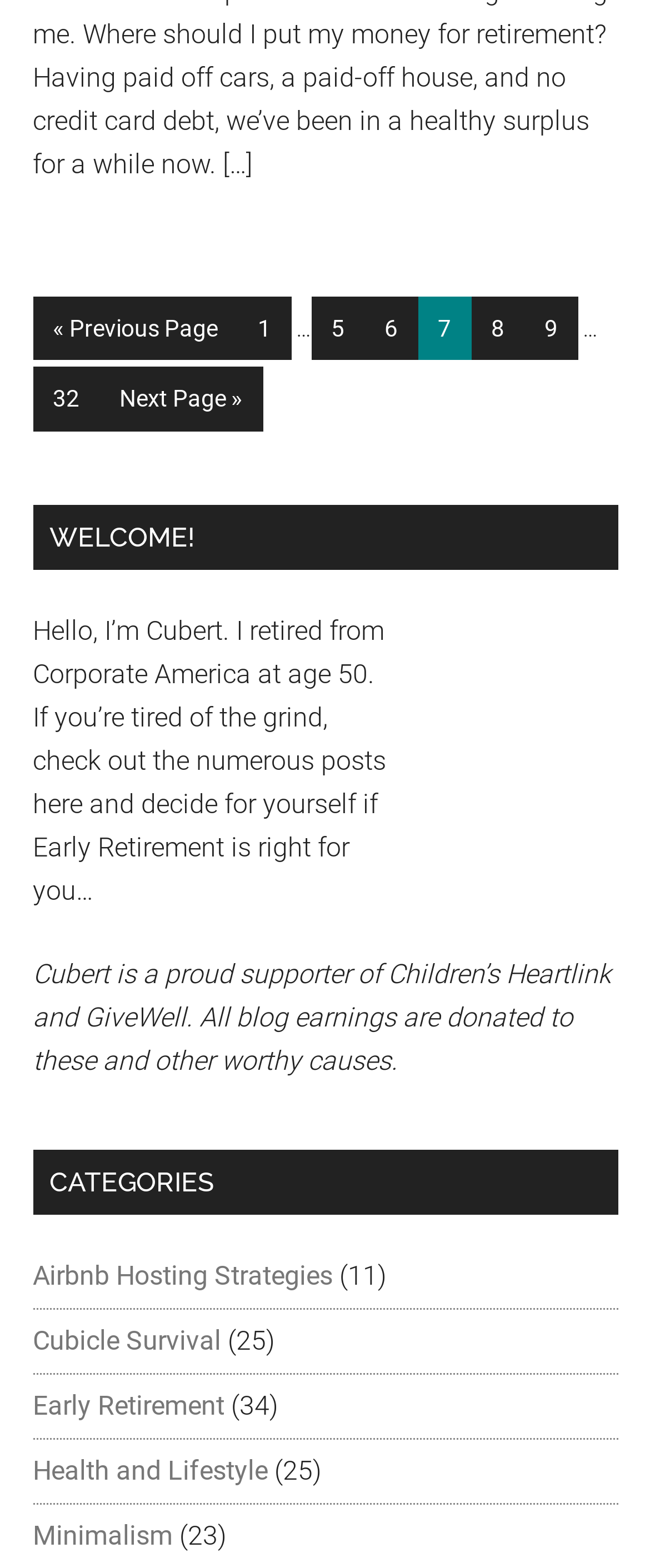Show the bounding box coordinates for the HTML element described as: "Minimalism".

[0.05, 0.97, 0.265, 0.99]